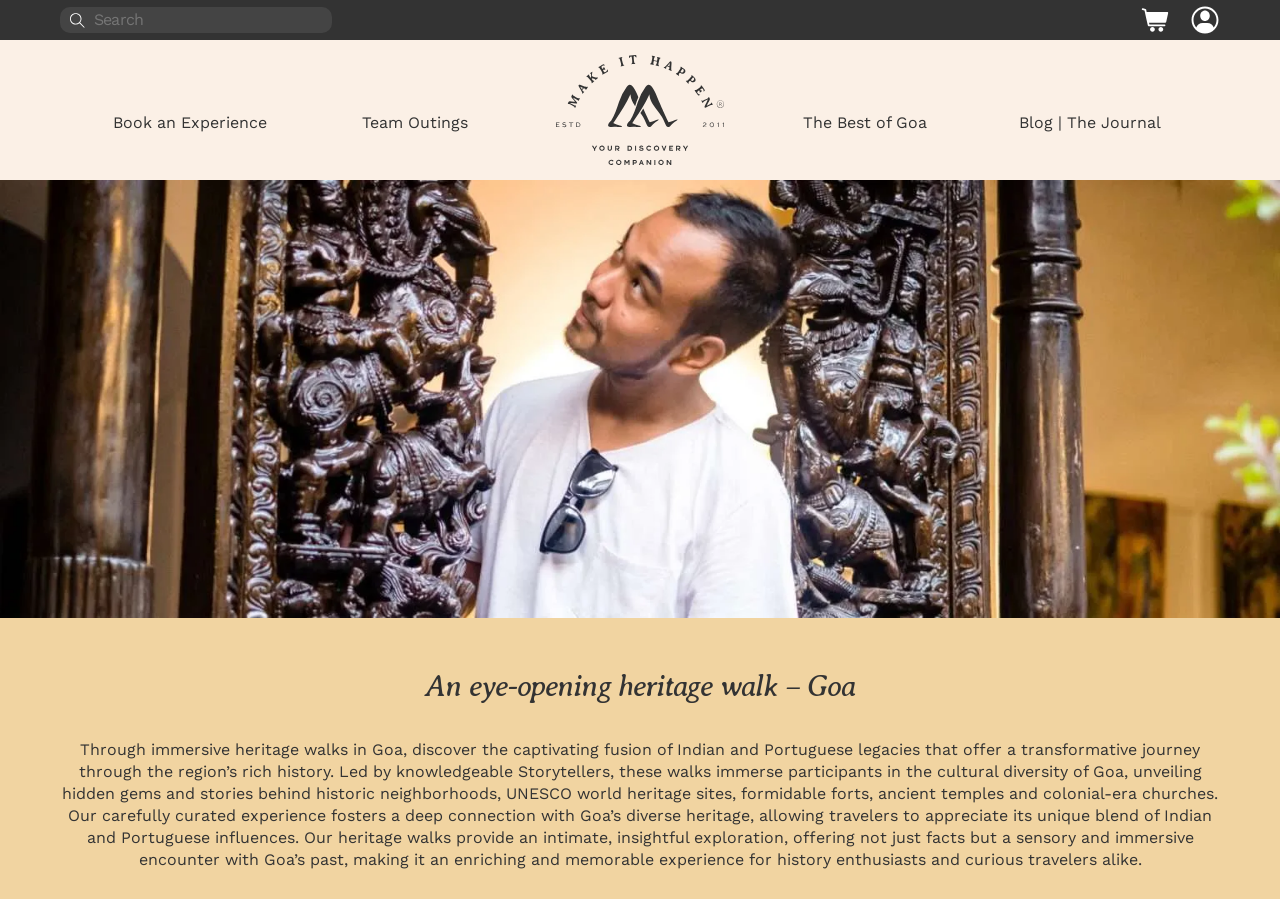Answer the question below using just one word or a short phrase: 
What is the role of the Storytellers in the heritage walk?

Leading the walk